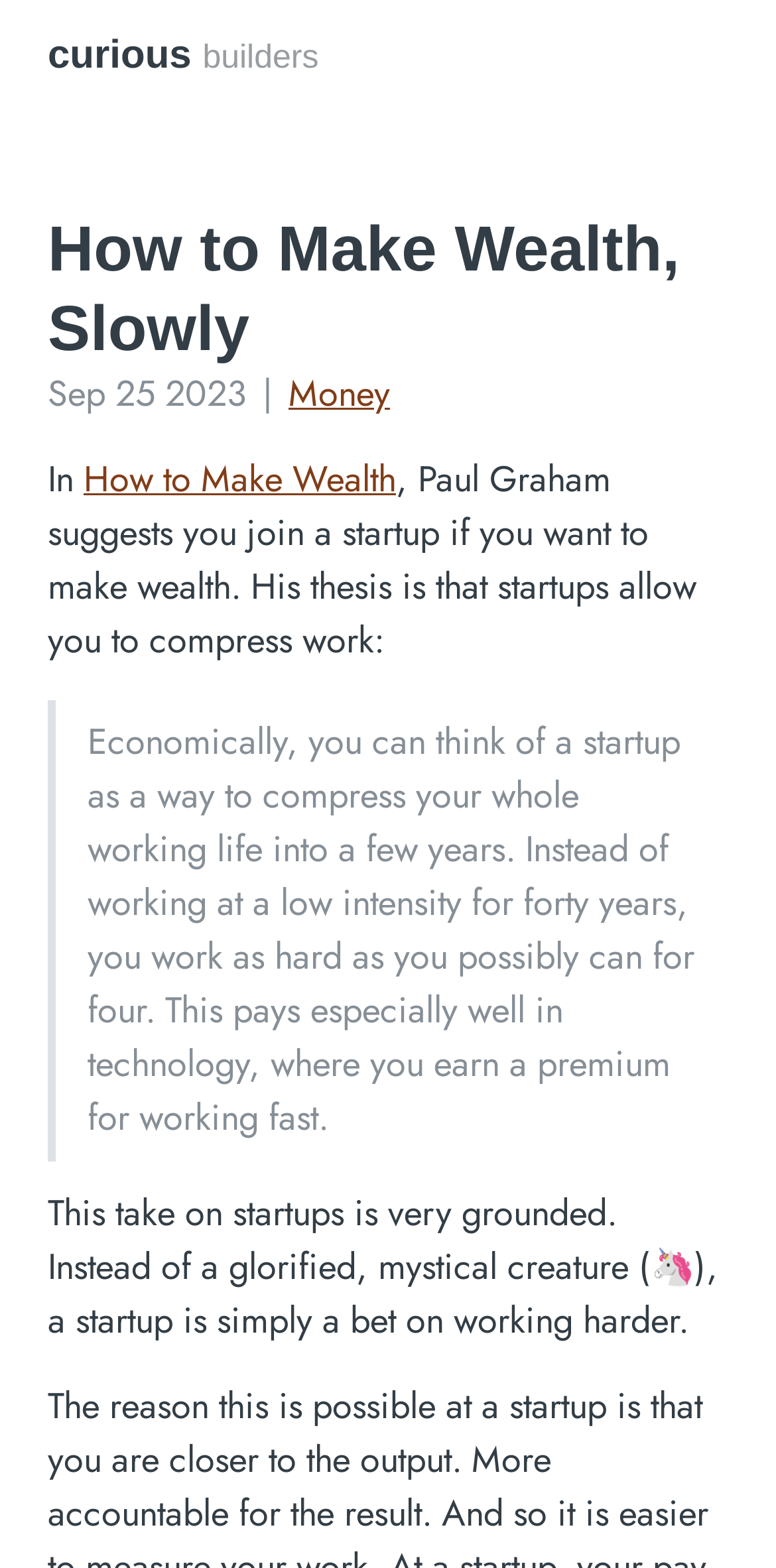Given the element description: "How to Make Wealth", predict the bounding box coordinates of this UI element. The coordinates must be four float numbers between 0 and 1, given as [left, top, right, bottom].

[0.108, 0.289, 0.51, 0.322]